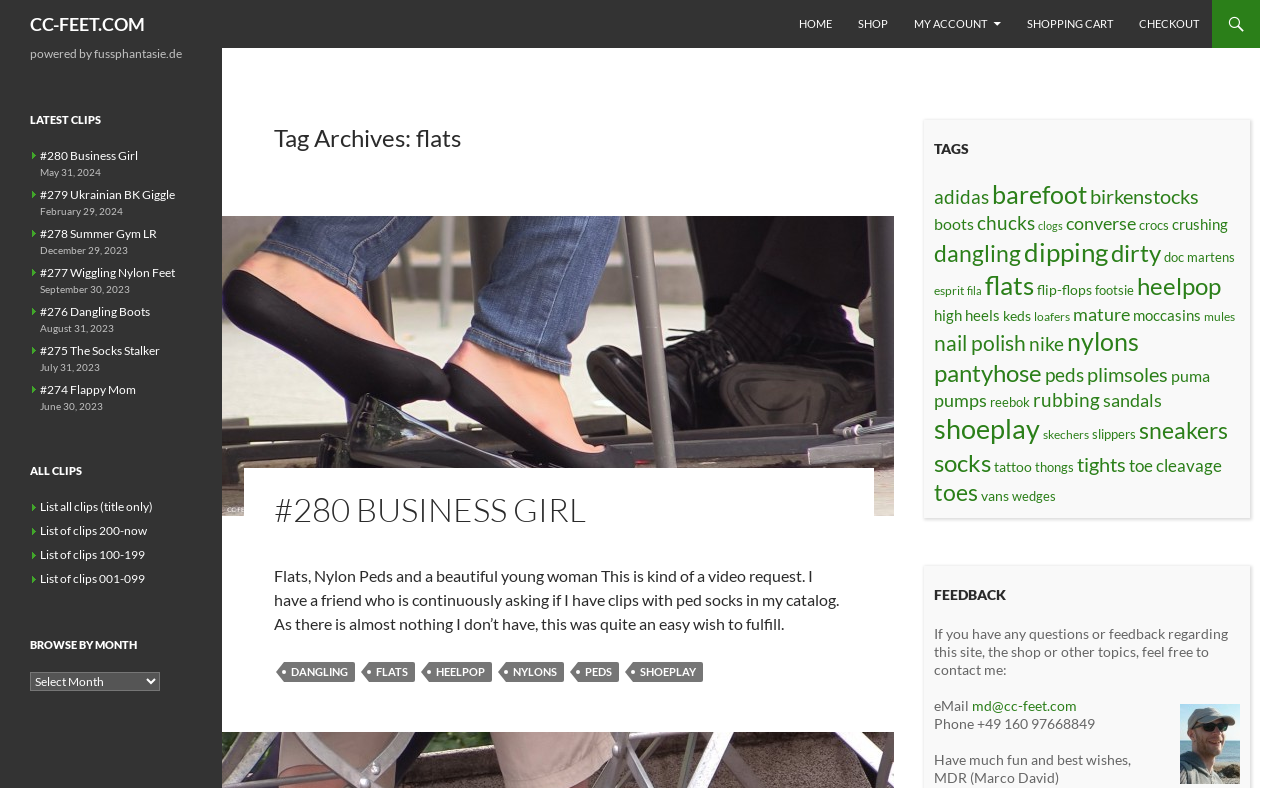Find the bounding box coordinates of the area that needs to be clicked in order to achieve the following instruction: "Click on the 'HOME' link". The coordinates should be specified as four float numbers between 0 and 1, i.e., [left, top, right, bottom].

[0.615, 0.0, 0.659, 0.061]